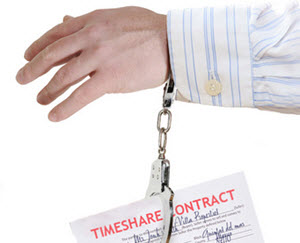Respond with a single word or phrase:
What is the color of the shirt the hand is wearing?

Light blue striped